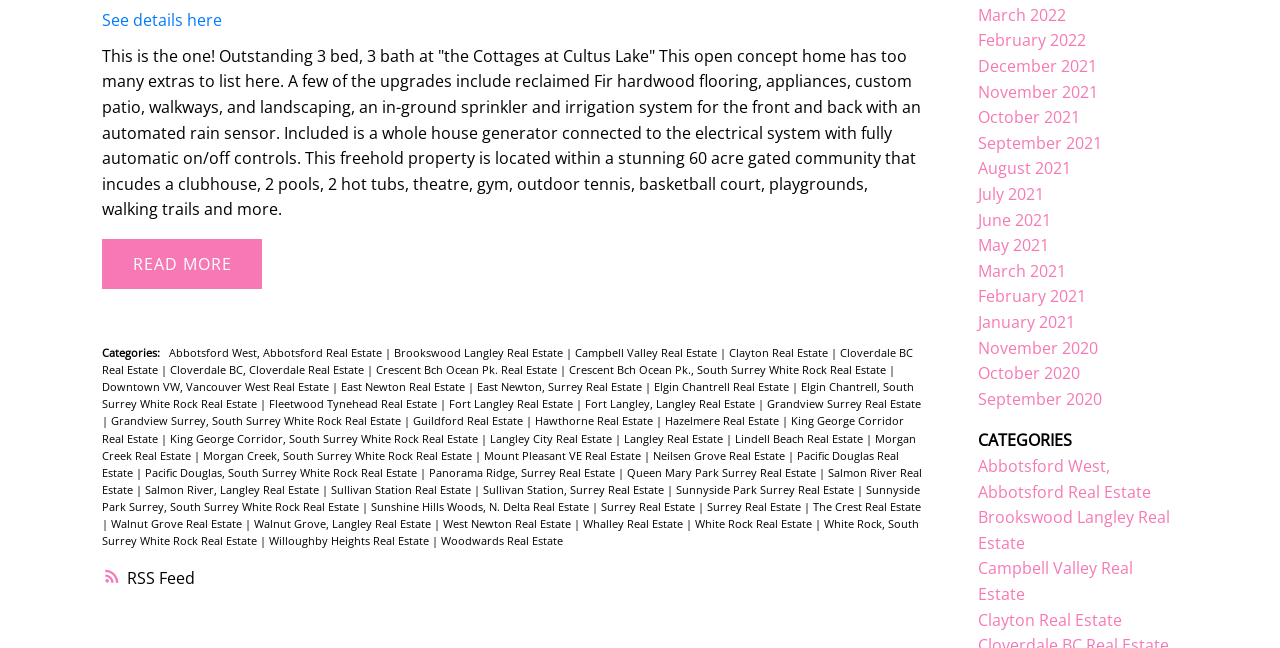Determine the bounding box coordinates for the region that must be clicked to execute the following instruction: "Read more about the property".

[0.08, 0.369, 0.205, 0.446]